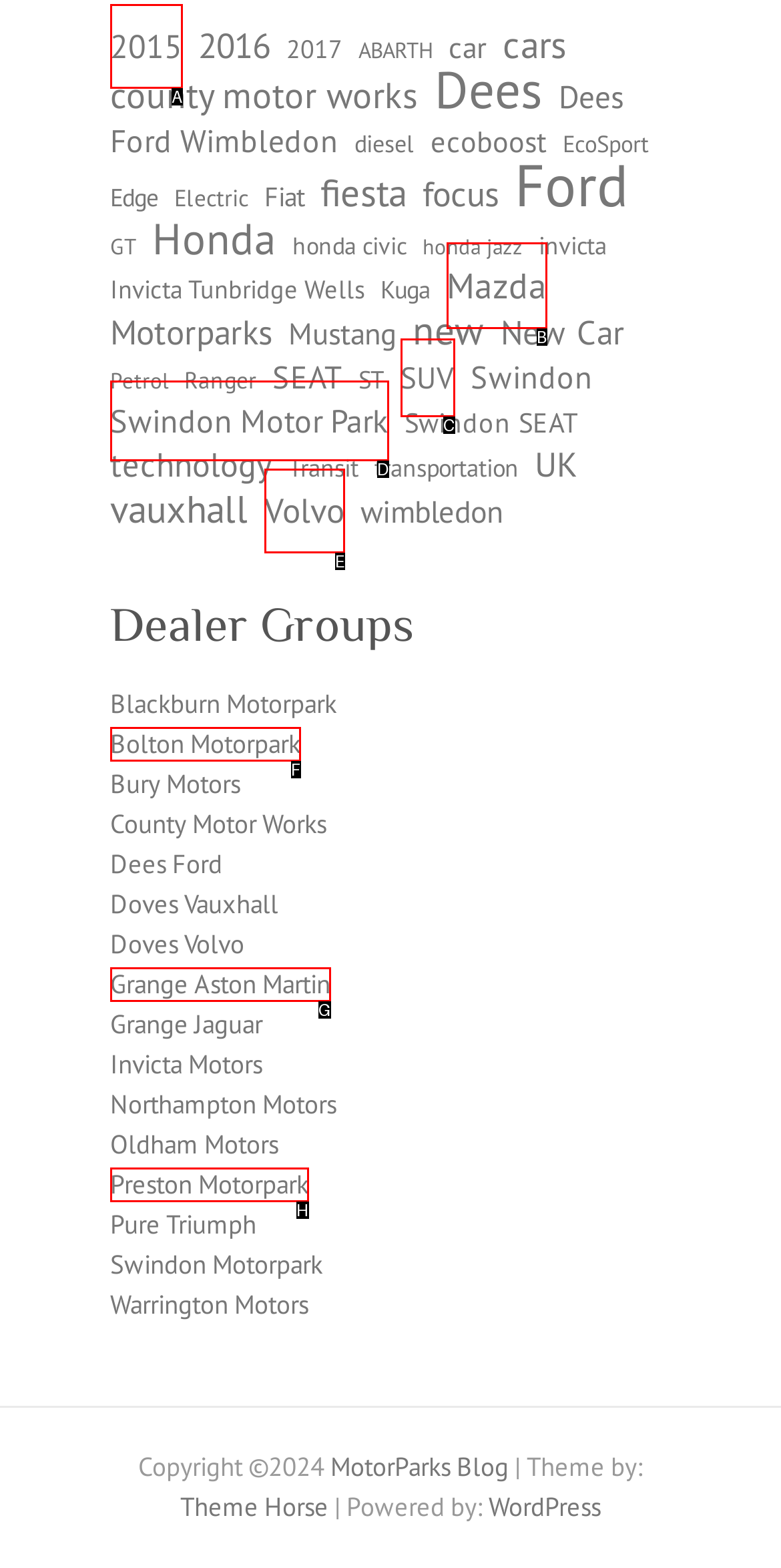From the given choices, indicate the option that best matches: Swindon Motor Park
State the letter of the chosen option directly.

D